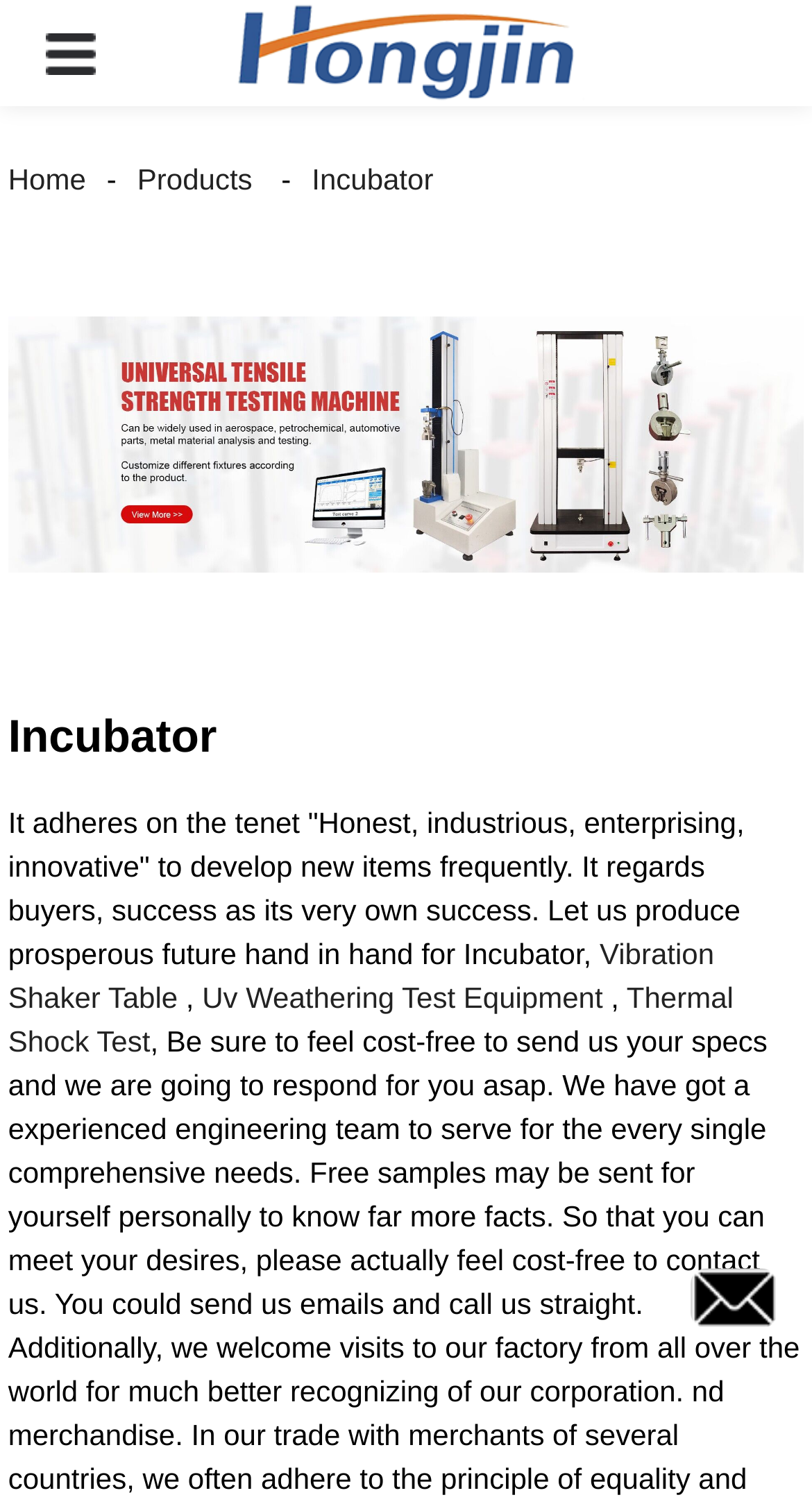What is the first product listed?
Based on the image content, provide your answer in one word or a short phrase.

Incubator